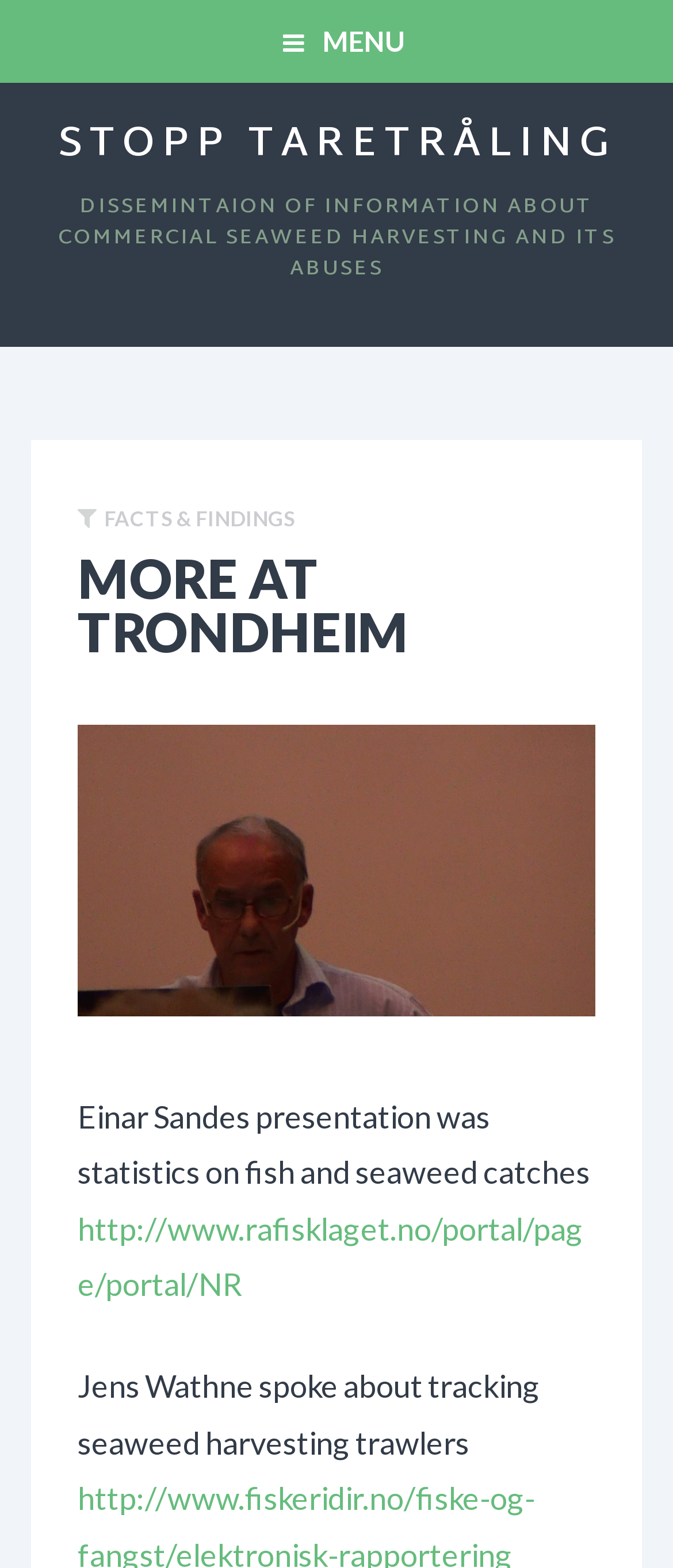Provide the bounding box coordinates for the area that should be clicked to complete the instruction: "Read about SEAWEED HARVESTING".

[0.003, 0.121, 0.997, 0.189]